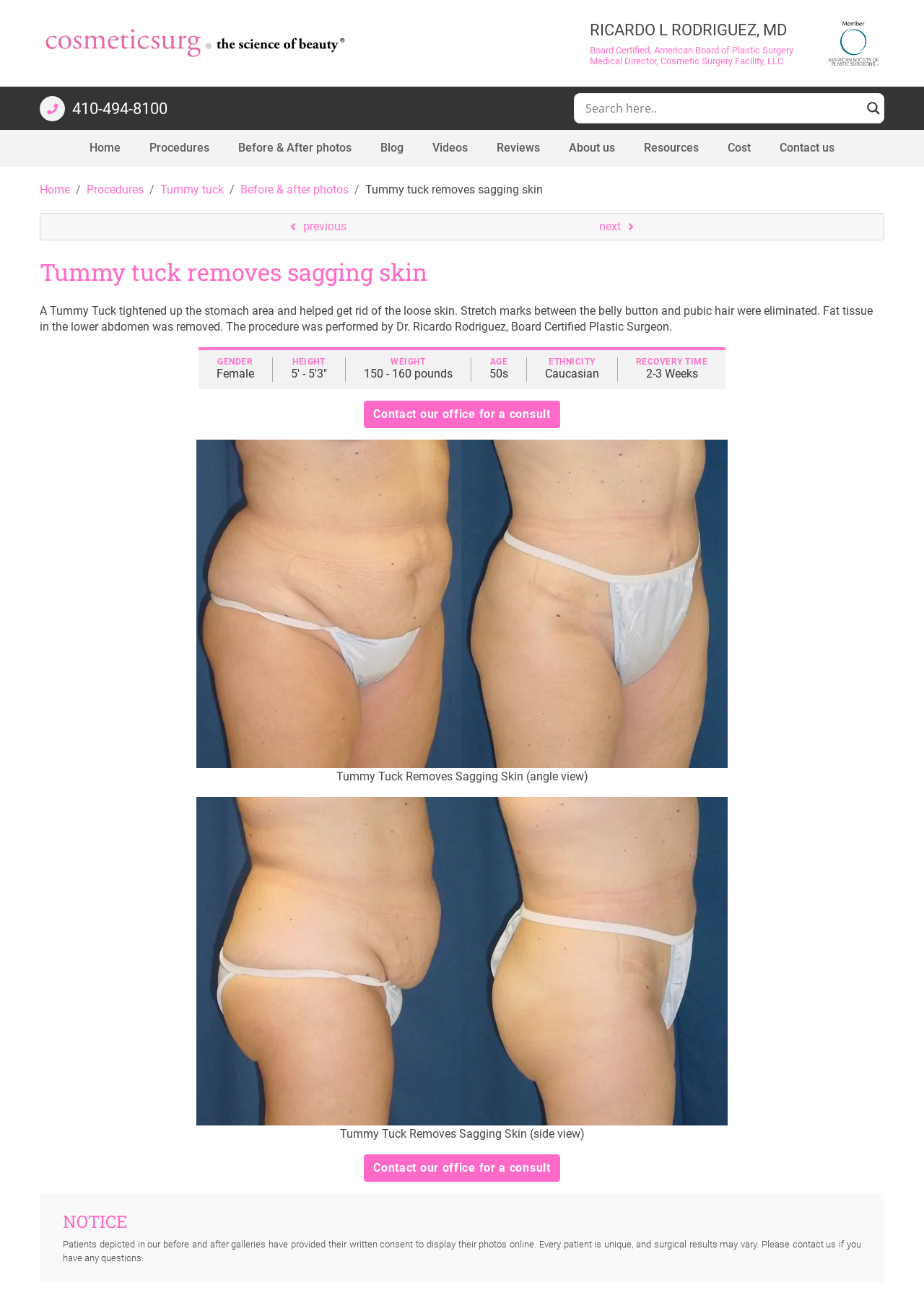Given the webpage screenshot and the description, determine the bounding box coordinates (top-left x, top-left y, bottom-right x, bottom-right y) that define the location of the UI element matching this description: Tummy tuck

[0.173, 0.141, 0.242, 0.151]